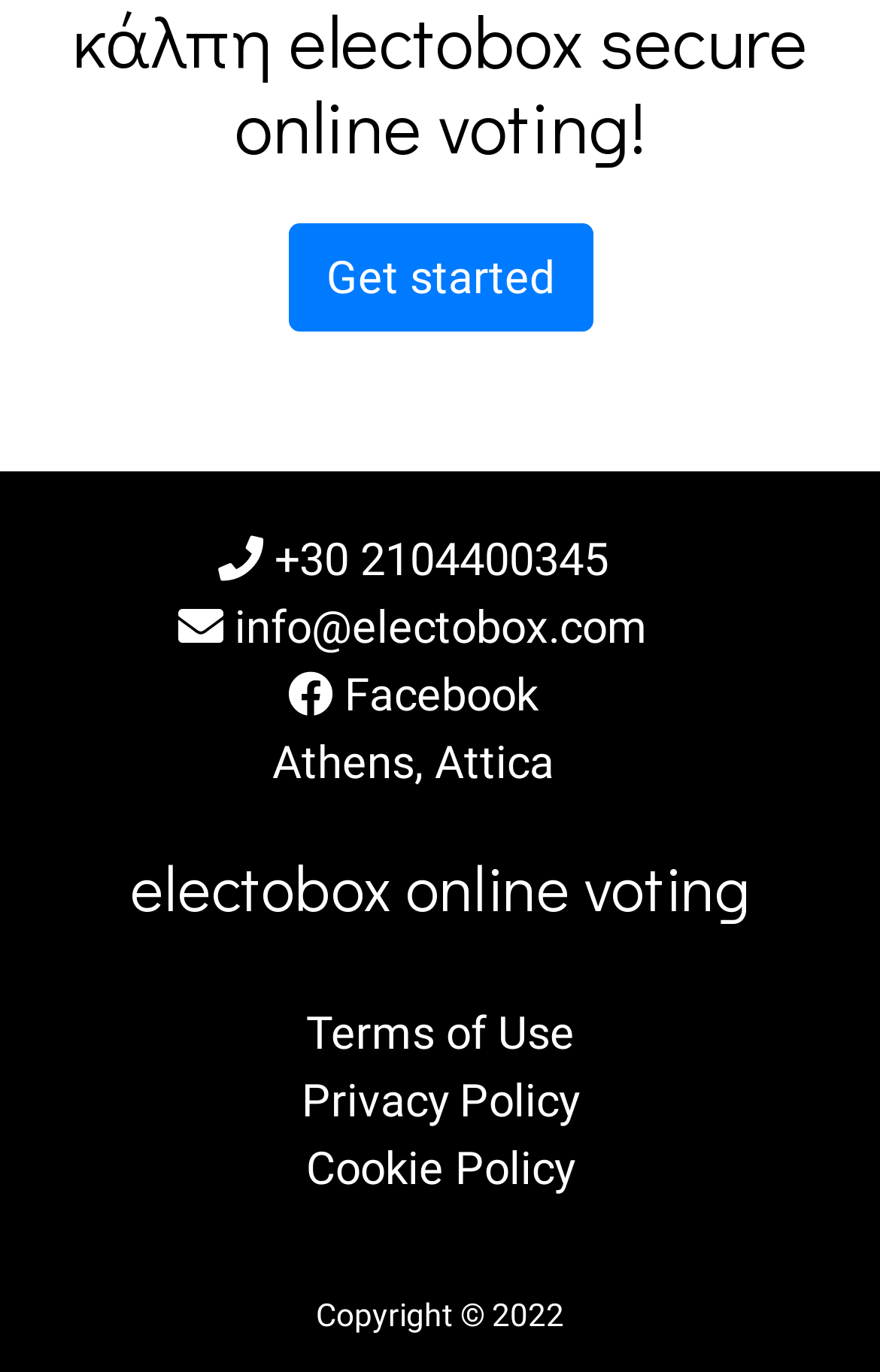Refer to the image and answer the question with as much detail as possible: What year is mentioned in the copyright notice?

I looked for a static text element that mentions a copyright notice, and I found 'Copyright © 2022', which indicates that the webpage's content is copyrighted in the year 2022.